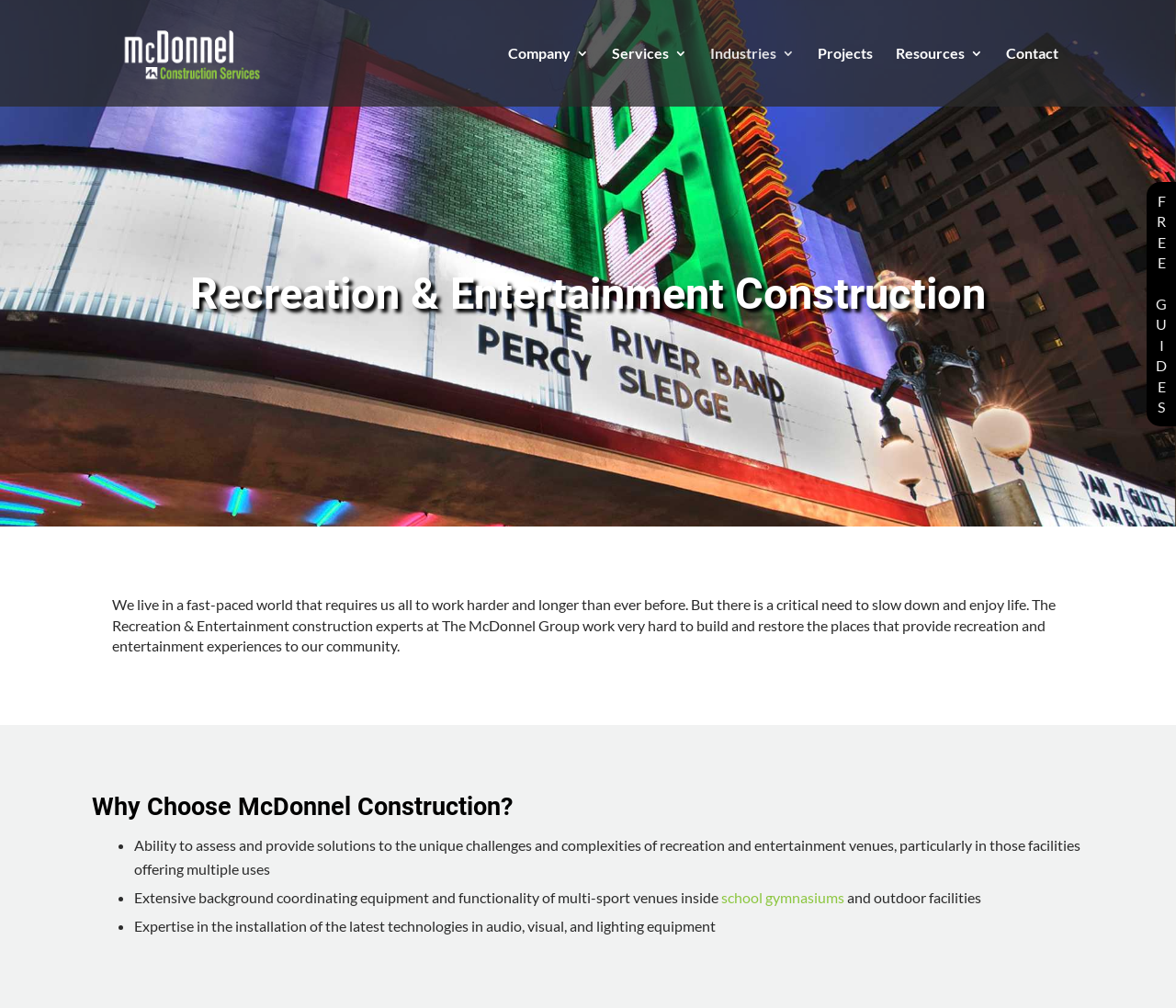What kind of facilities does the company work with?
Please provide a comprehensive and detailed answer to the question.

Based on the webpage content, particularly the bullet point 'Extensive background coordinating equipment and functionality of multi-sport venues inside school gymnasiums and outdoor facilities', it is clear that the company works with multi-sport venues, including school gymnasiums and outdoor facilities.